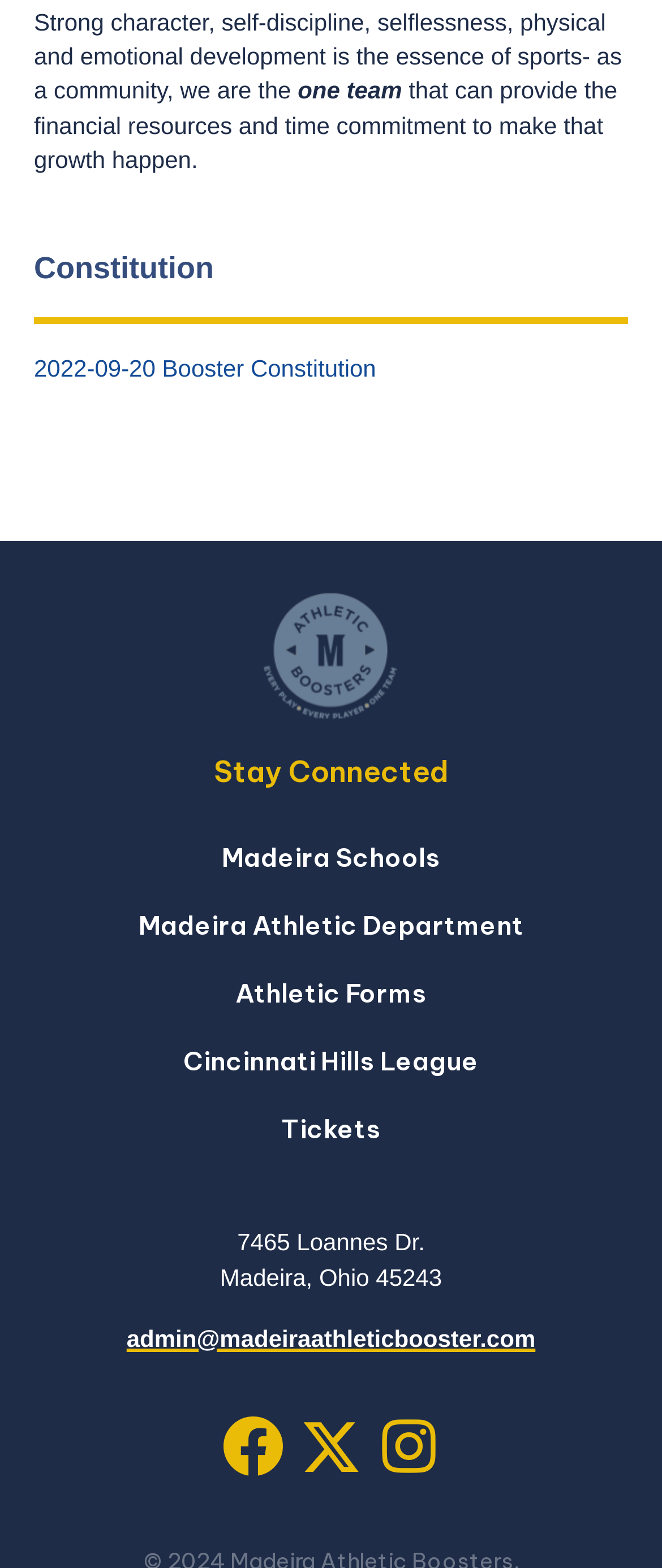What is the name of the athletic department?
Give a detailed response to the question by analyzing the screenshot.

By examining the link element with the text 'Madeira Athletic Department', it is clear that the name of the athletic department is Madeira Athletic Department.